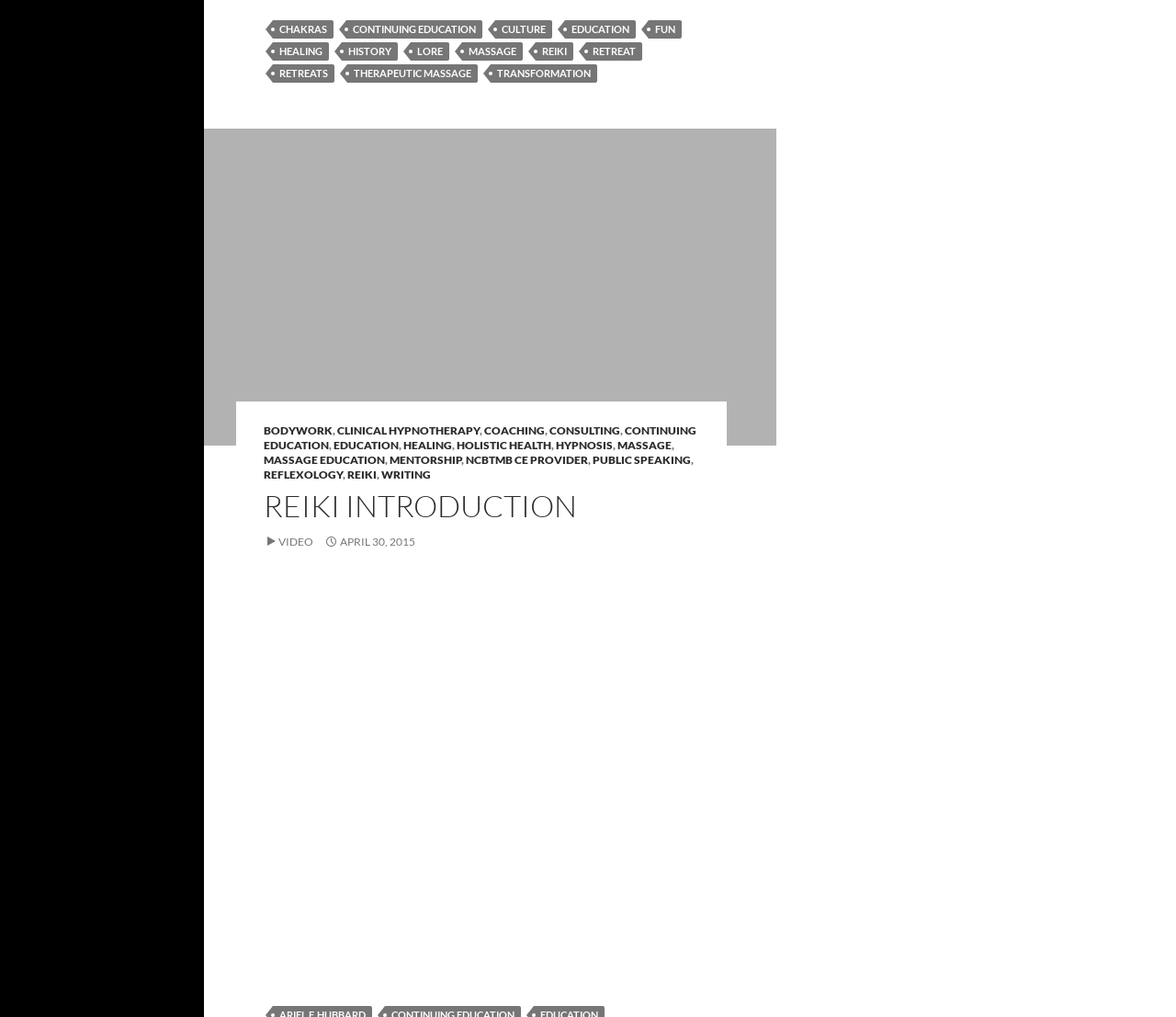What is the main topic of this webpage? Based on the screenshot, please respond with a single word or phrase.

Reiki